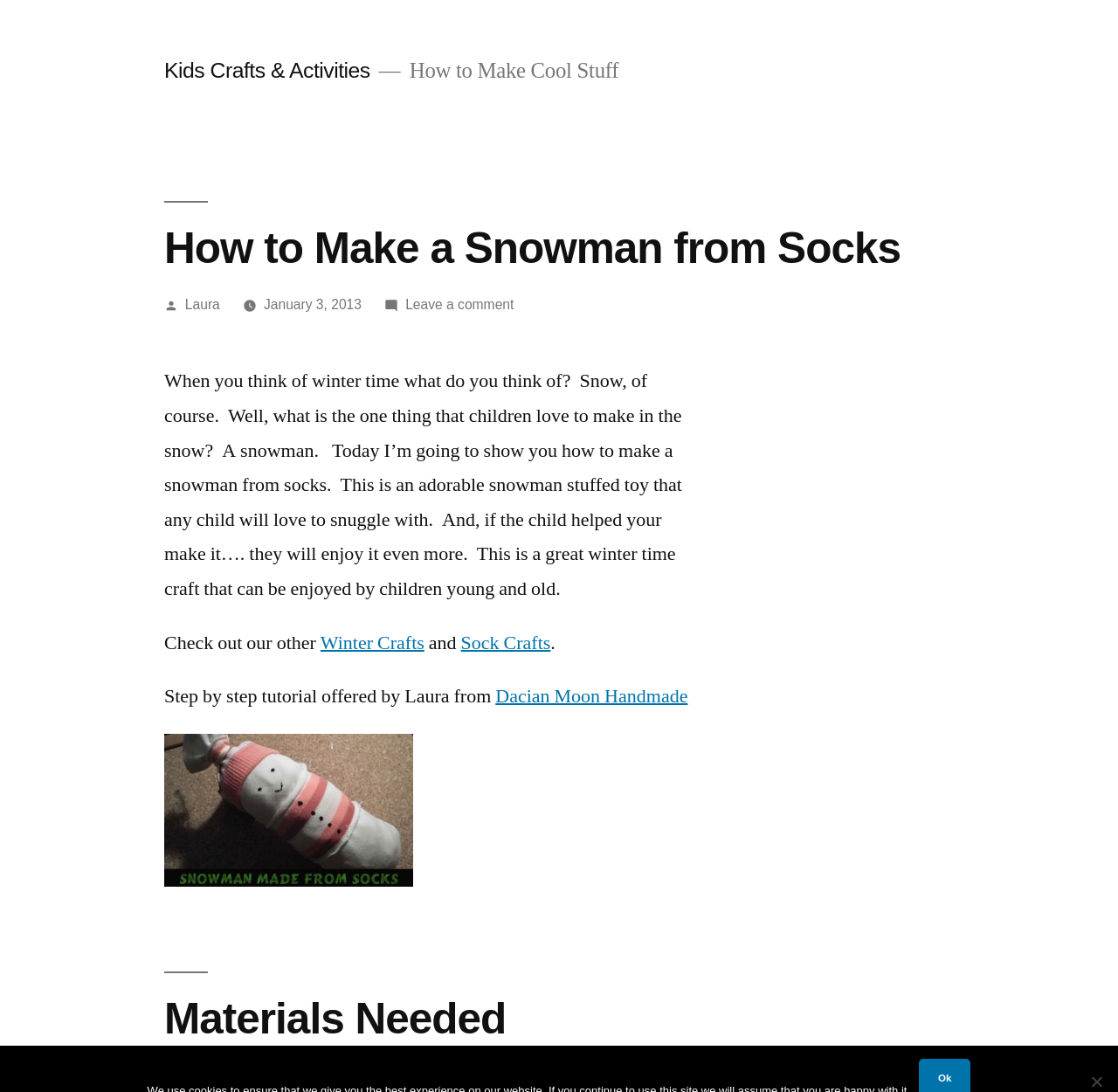Consider the image and give a detailed and elaborate answer to the question: 
What is the category of this craft?

The category of this craft is Sock Crafts, as mentioned in the link 'Sock Crafts'.